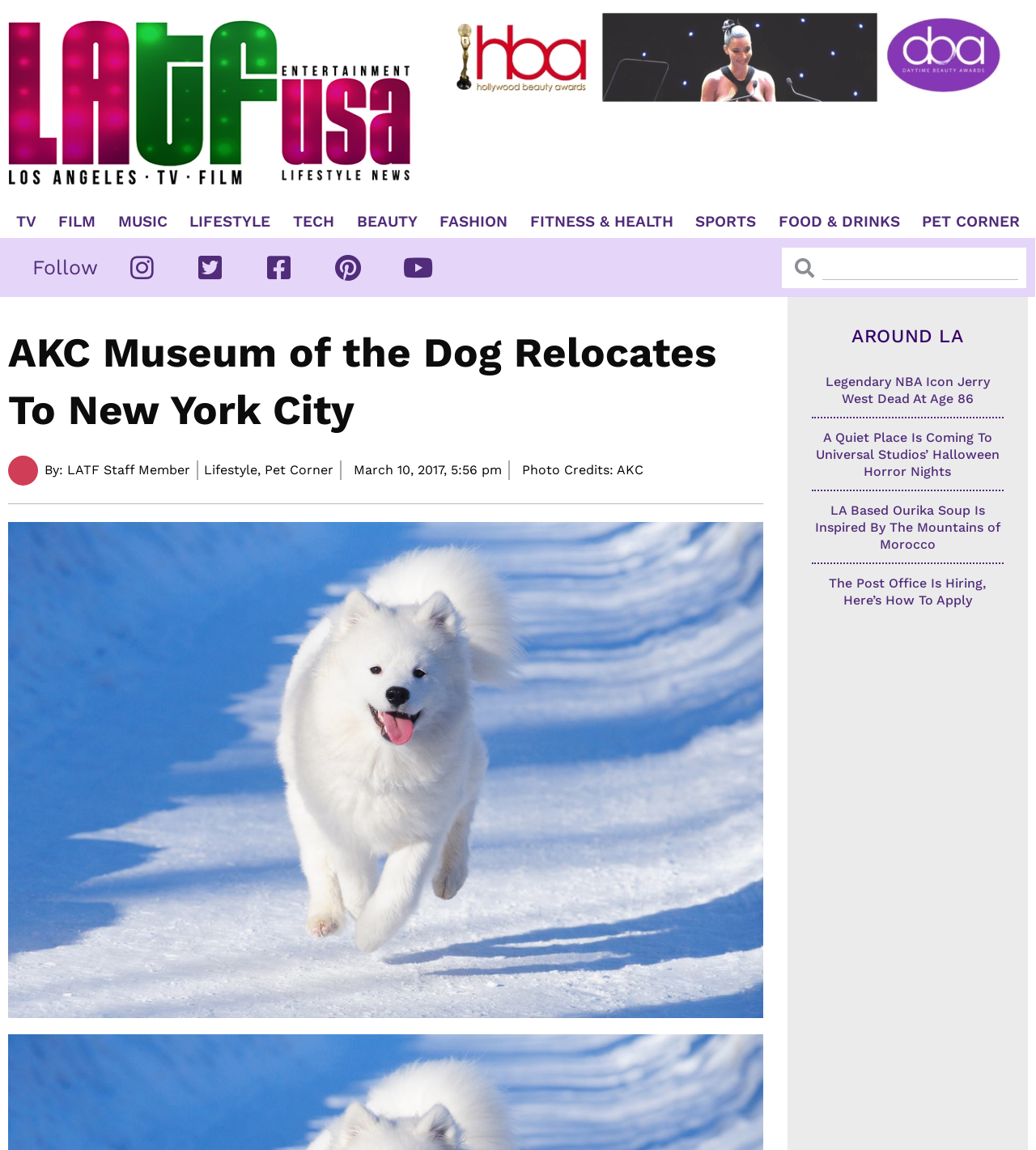What is the main heading displayed on the webpage? Please provide the text.

AKC Museum of the Dog Relocates To New York City